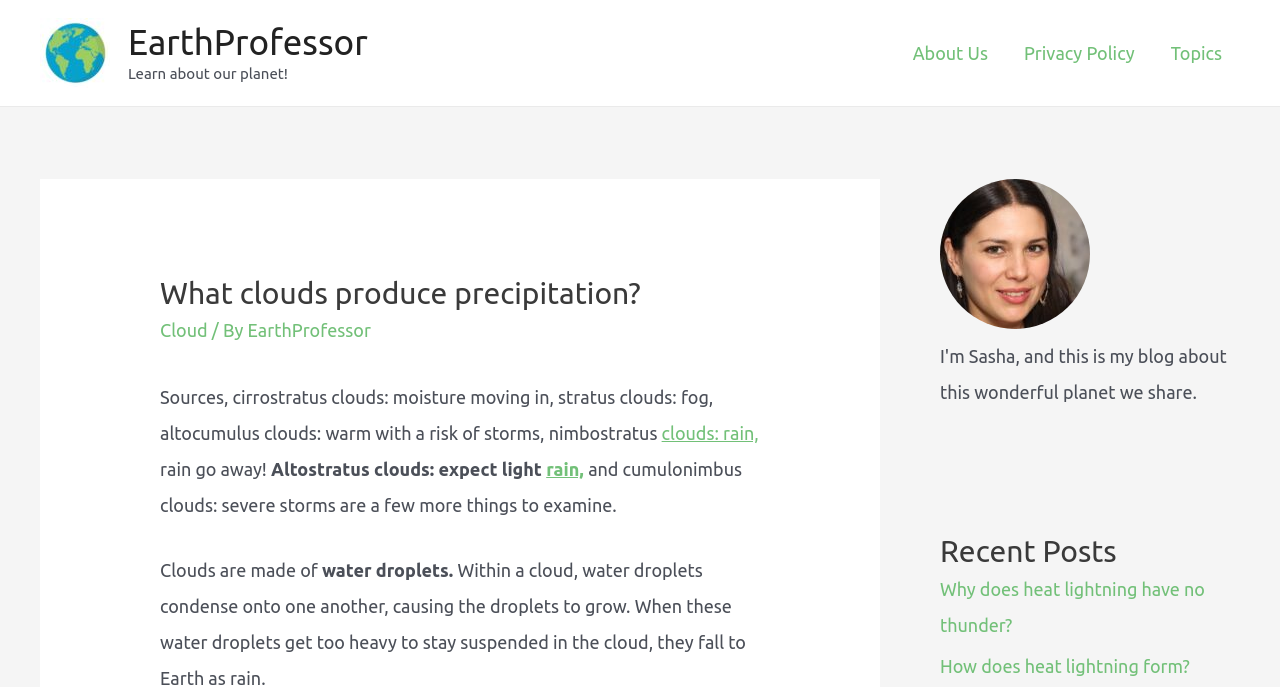Provide a short answer to the following question with just one word or phrase: What type of clouds produce rain?

Nimbostratus clouds